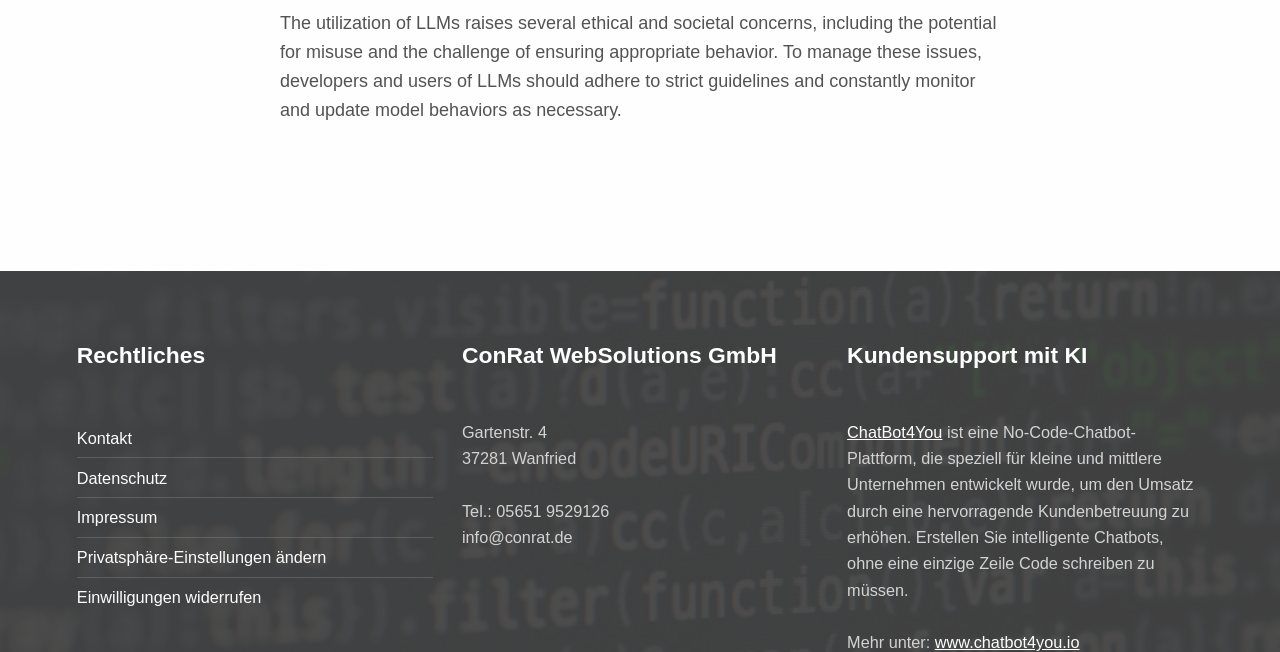From the webpage screenshot, predict the bounding box coordinates (top-left x, top-left y, bottom-right x, bottom-right y) for the UI element described here: Kontakt

[0.06, 0.658, 0.103, 0.685]